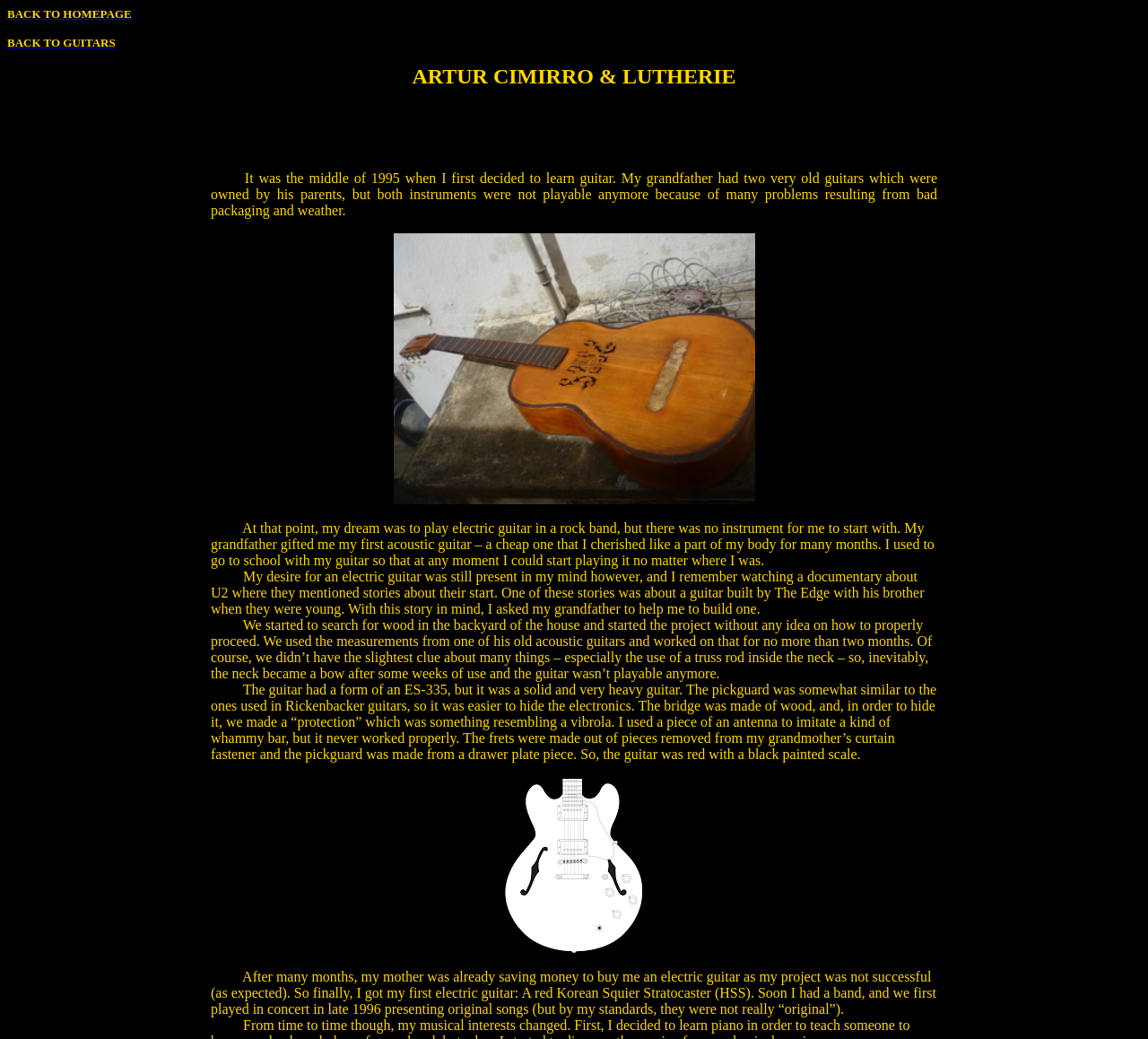What is the topic of the text on the webpage?
Answer the question with as much detail as possible.

The text on the webpage is about the author's experience of building a guitar with his grandfather, and it mentions specific details about the guitar's design and construction, such as the use of a truss rod and the materials used for the frets and pickguard.